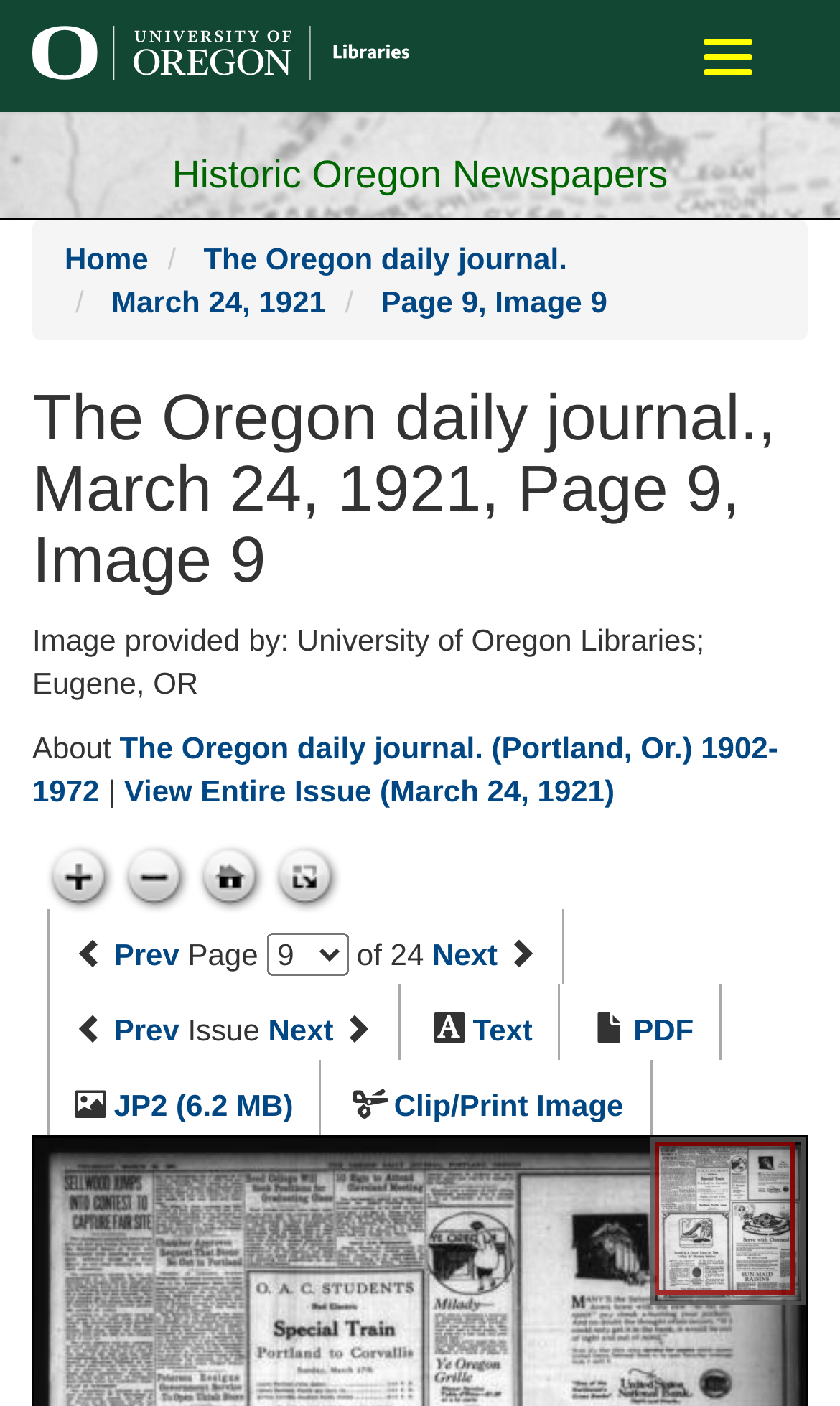Please identify the primary heading of the webpage and give its text content.

Historic Oregon Newspapers